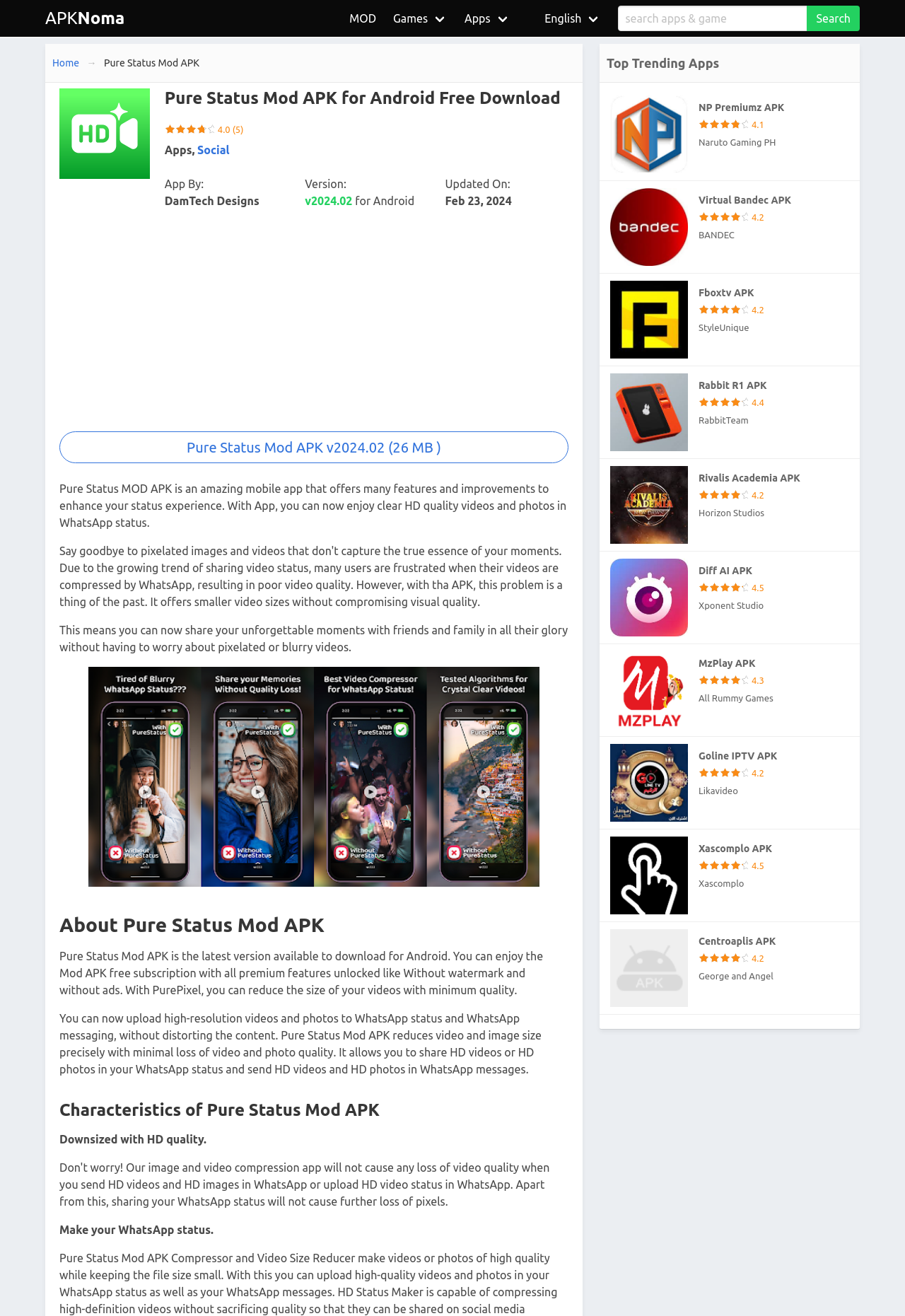What is the name of the app?
Look at the image and respond to the question as thoroughly as possible.

The name of the app can be found in the heading 'Pure Status Mod APK for Android Free Download' and also in the breadcrumbs navigation as 'Pure Status Mod APK'.